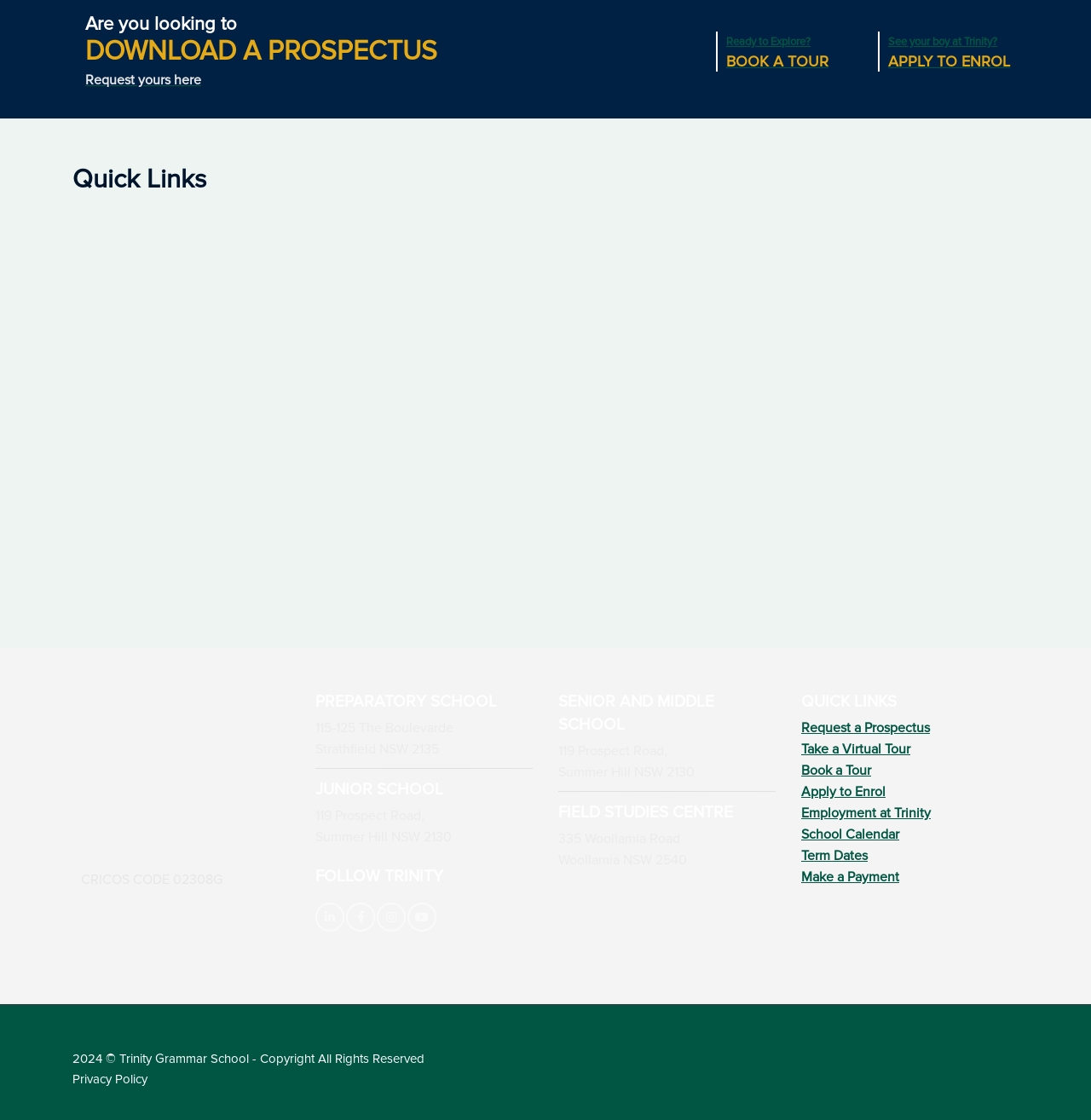Please determine the bounding box coordinates, formatted as (top-left x, top-left y, bottom-right x, bottom-right y), with all values as floating point numbers between 0 and 1. Identify the bounding box of the region described as: Term dates

[0.171, 0.262, 0.227, 0.275]